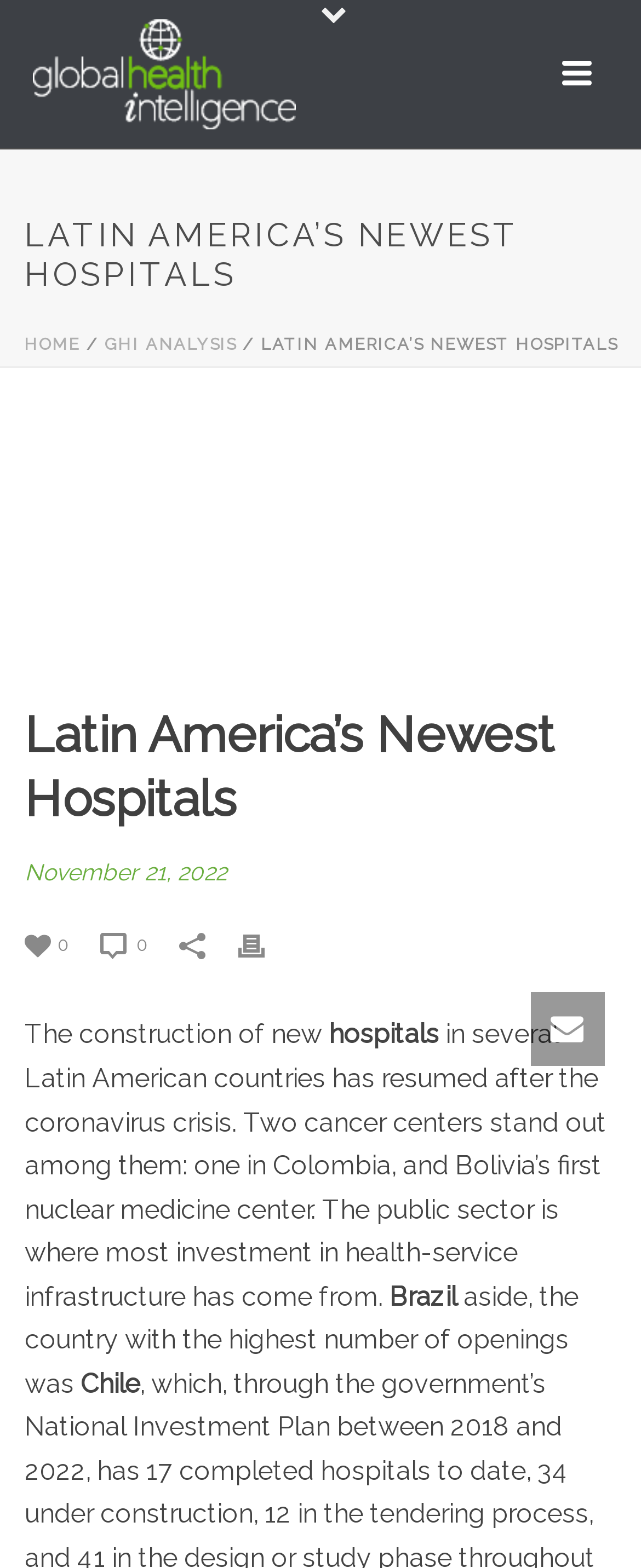What is the sector where most investment in health-service infrastructure has come from?
Ensure your answer is thorough and detailed.

According to the text, 'The public sector is where most investment in health-service infrastructure has come from', which indicates that the public sector has invested the most in health-service infrastructure.